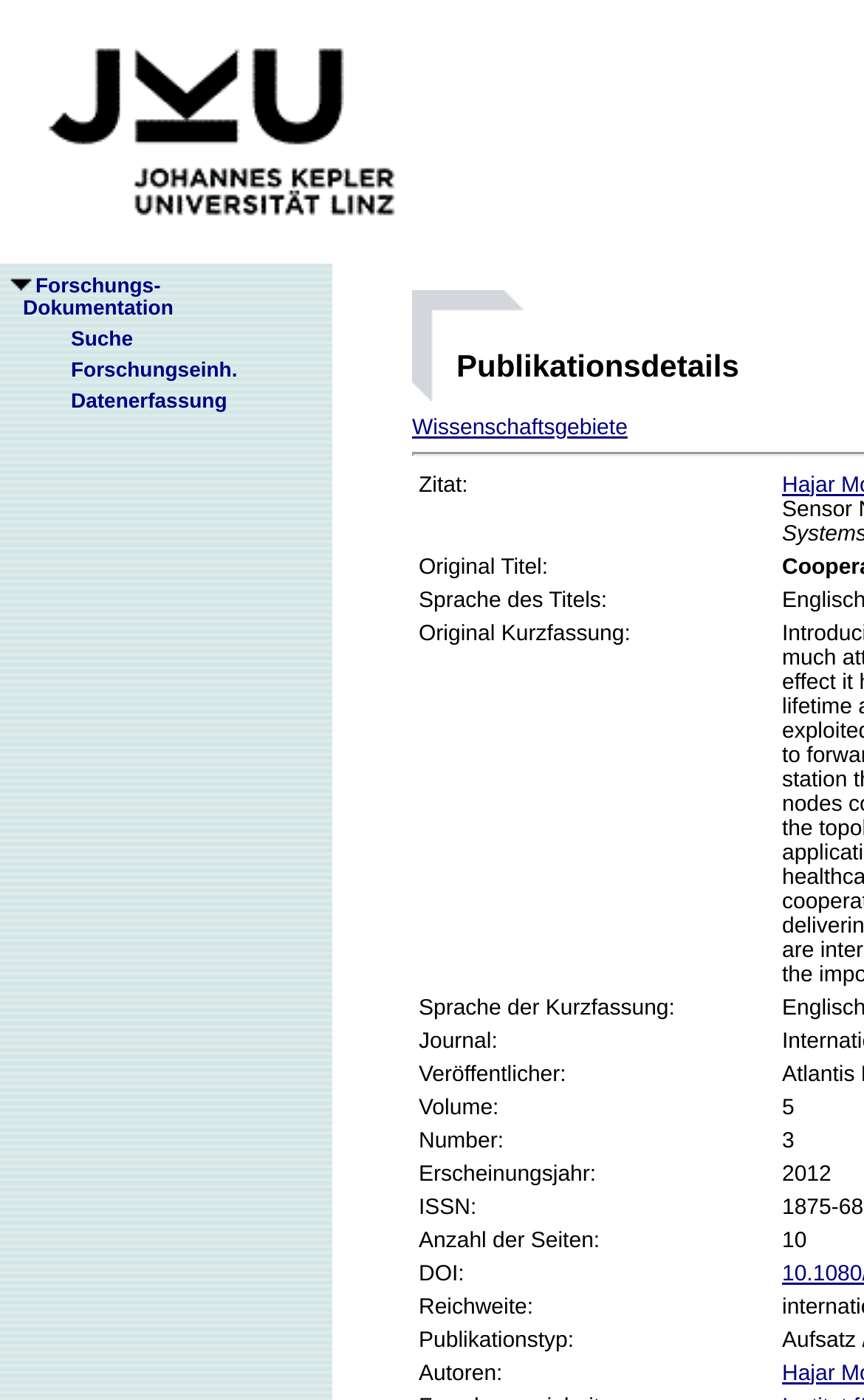Please answer the following query using a single word or phrase: 
How many grid cells are there?

17